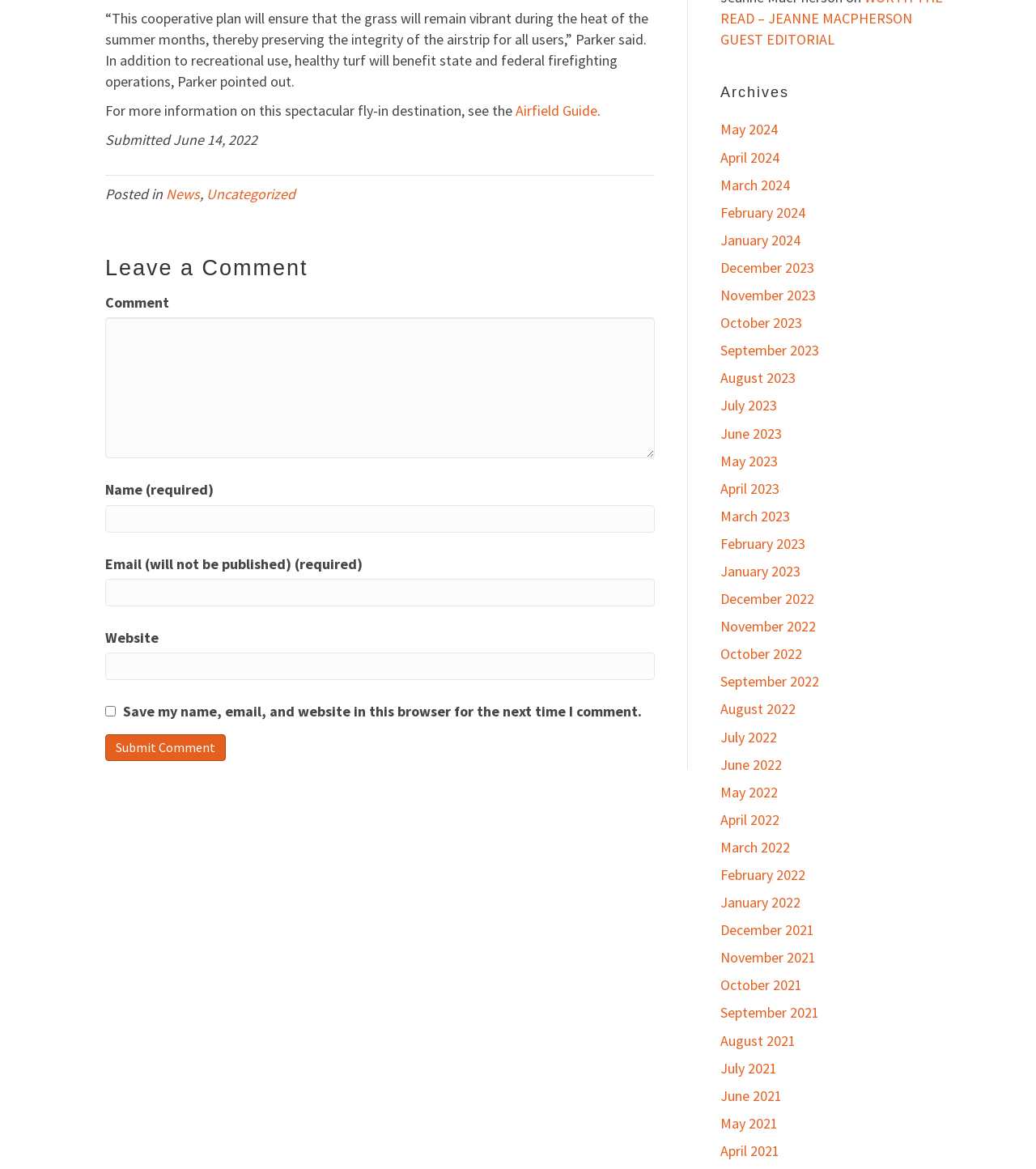Could you locate the bounding box coordinates for the section that should be clicked to accomplish this task: "View archives".

[0.695, 0.071, 0.91, 0.088]